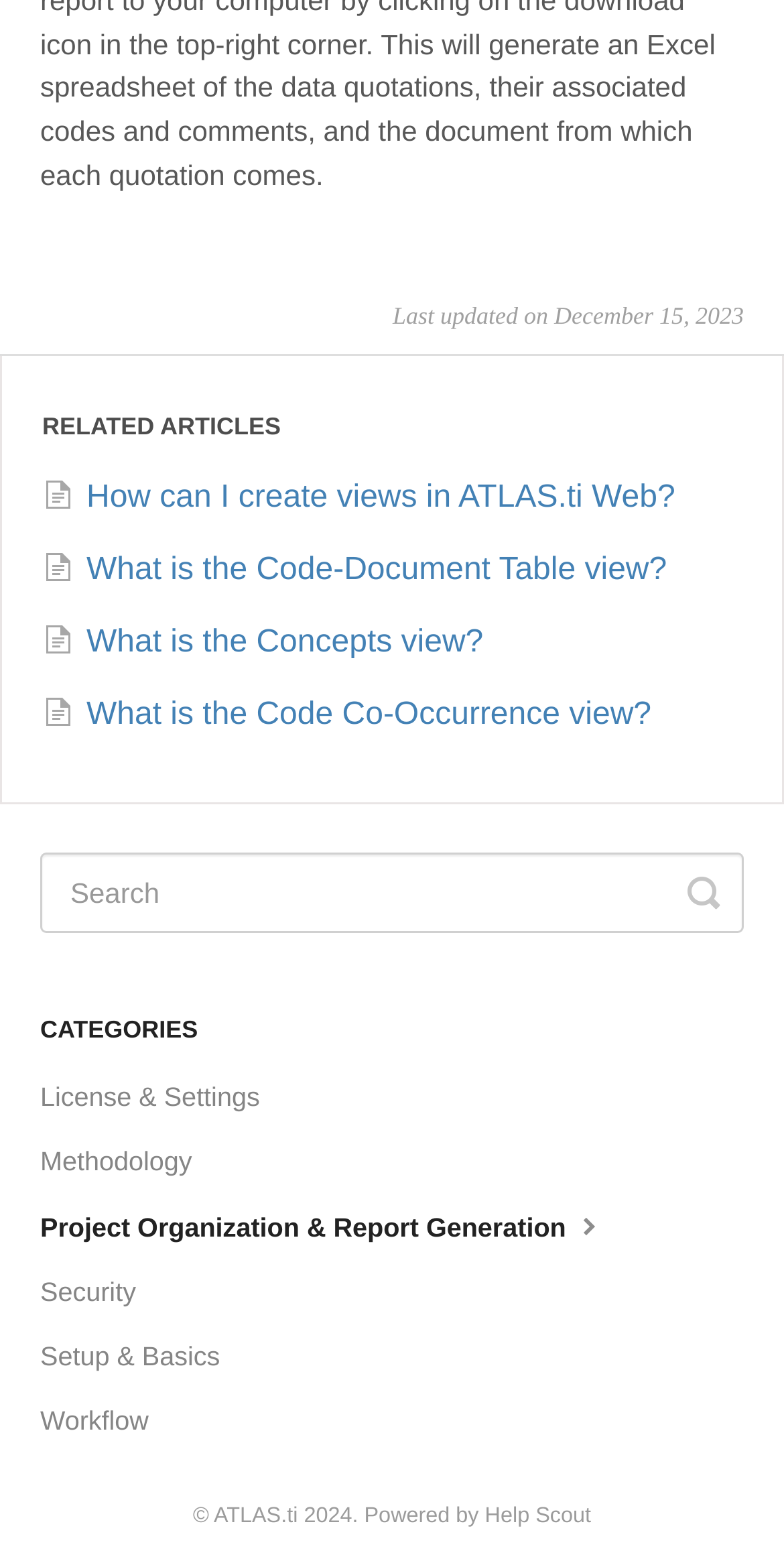How many categories are listed?
Answer briefly with a single word or phrase based on the image.

7